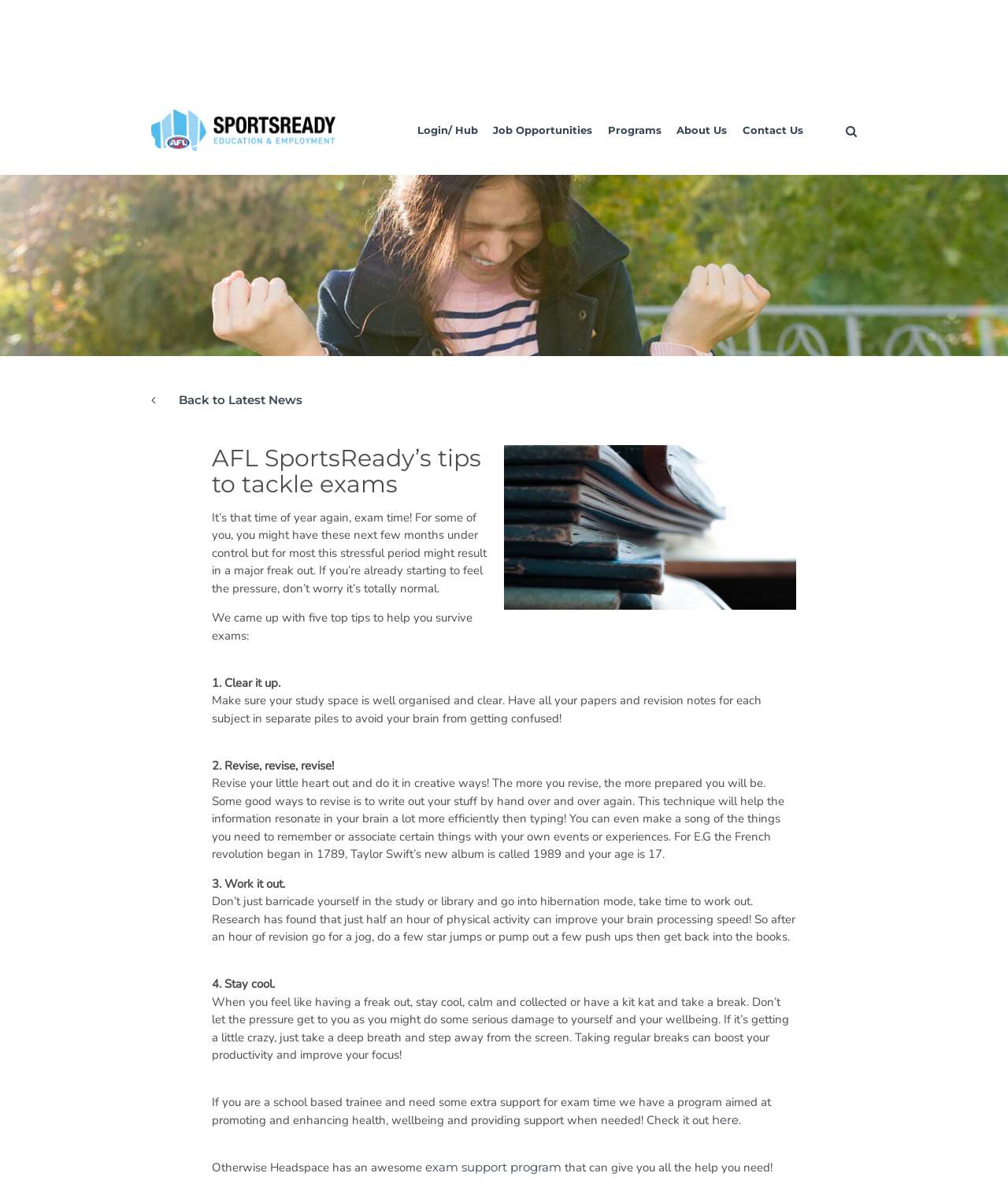Find the bounding box coordinates of the element to click in order to complete the given instruction: "Read more about exam support program."

[0.422, 0.979, 0.557, 0.992]